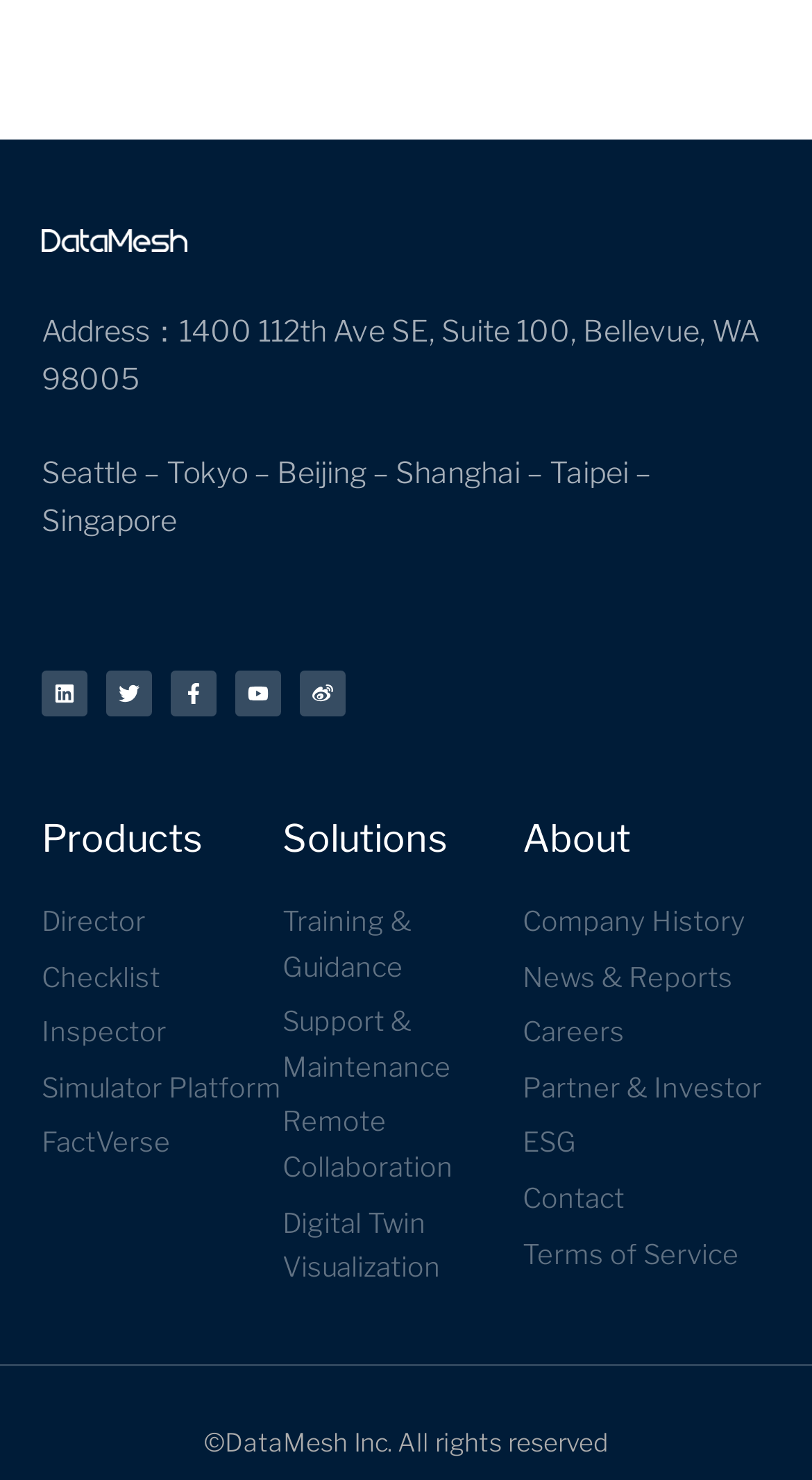Determine the bounding box coordinates of the element that should be clicked to execute the following command: "Explore Products".

[0.051, 0.554, 0.347, 0.58]